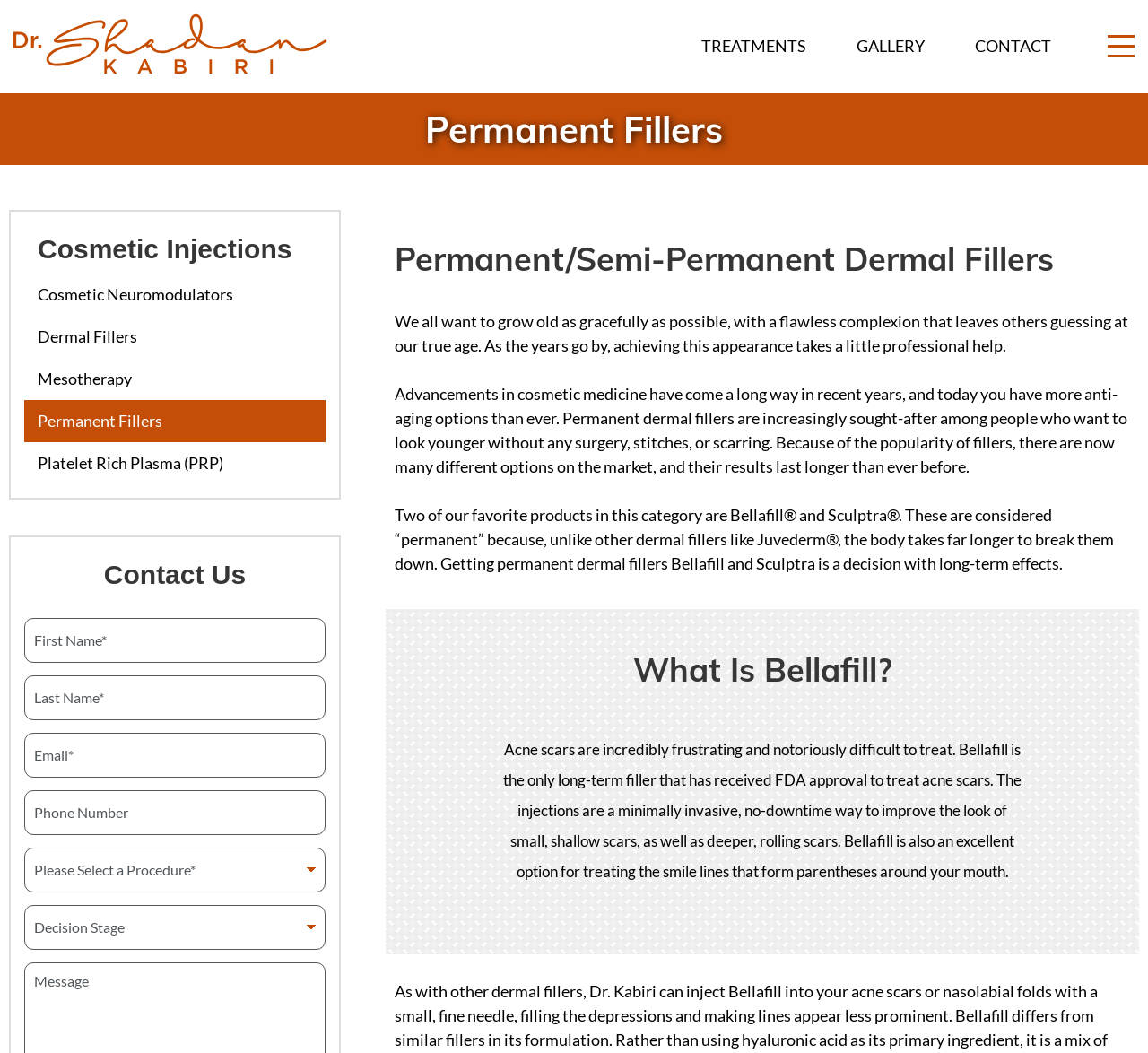Determine the bounding box coordinates of the area to click in order to meet this instruction: "Select a procedure of interest from the dropdown menu".

[0.021, 0.805, 0.284, 0.847]